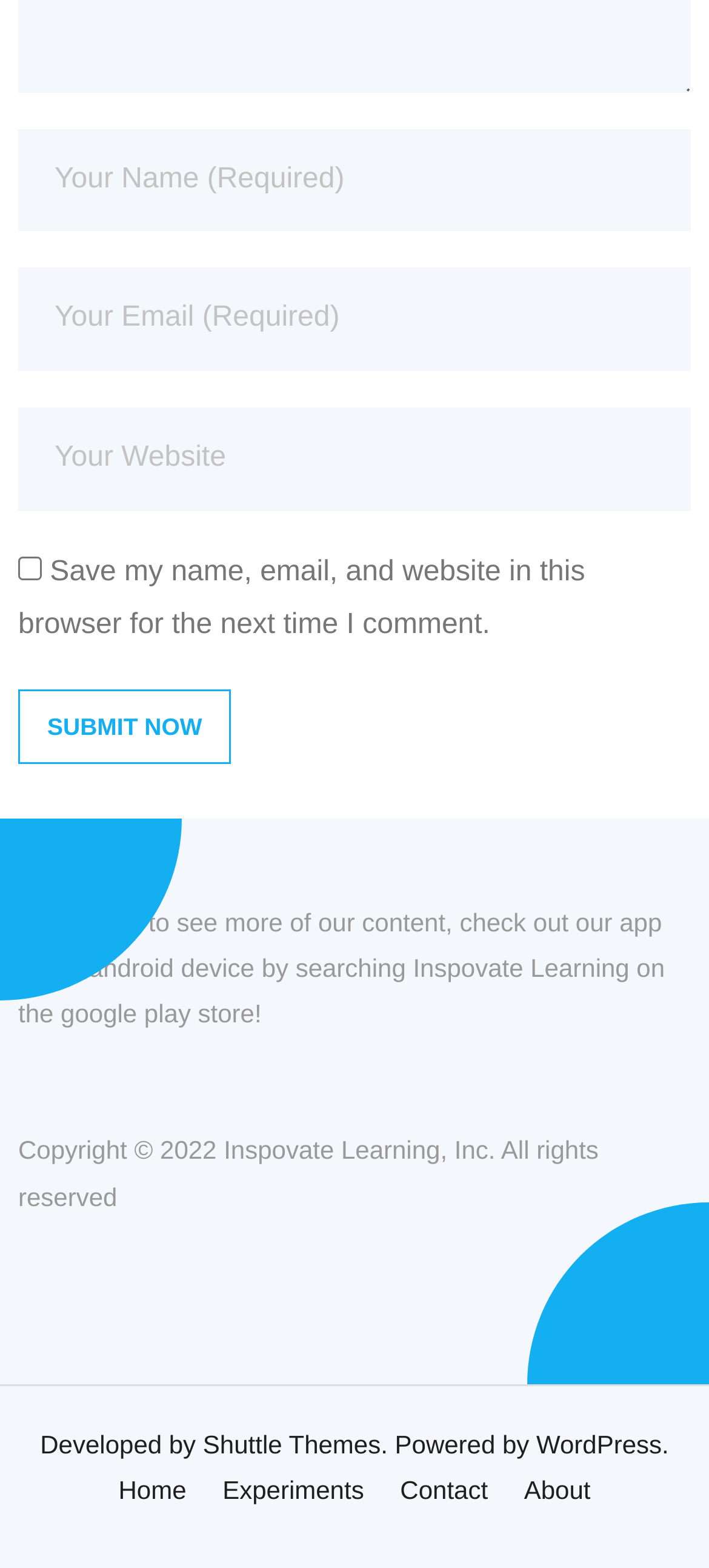Find the bounding box coordinates of the clickable element required to execute the following instruction: "Search the forum". Provide the coordinates as four float numbers between 0 and 1, i.e., [left, top, right, bottom].

None